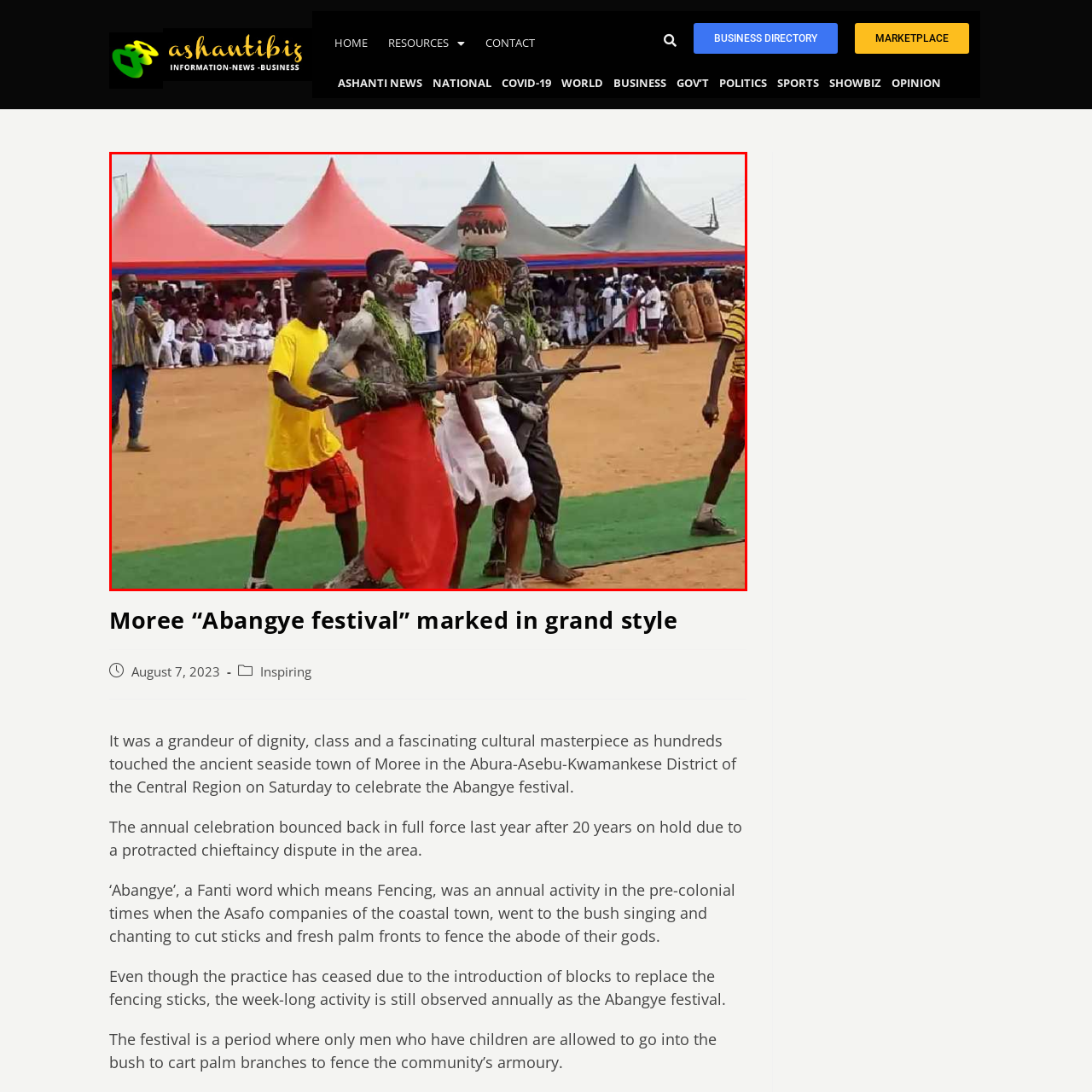Notice the image within the red frame, What is the atmosphere of the festival?
 Your response should be a single word or phrase.

Festive